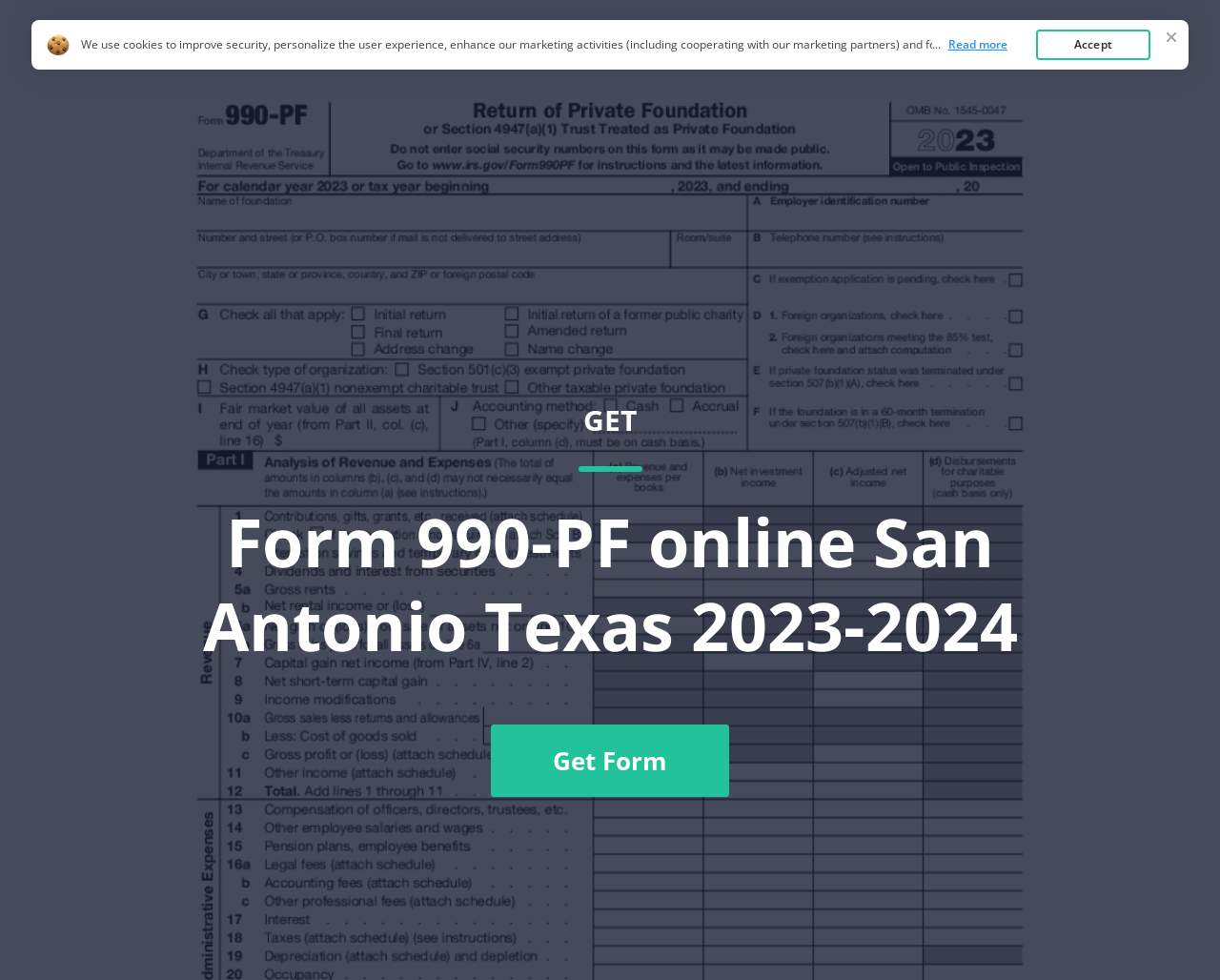What is the purpose of the links 'Home' and 'Top Forms'?
Please give a detailed and elaborate answer to the question based on the image.

The links 'Home' and 'Top Forms' are located at the top of the webpage and are likely used to navigate to other pages or sections of the website, possibly related to forms or the homepage.